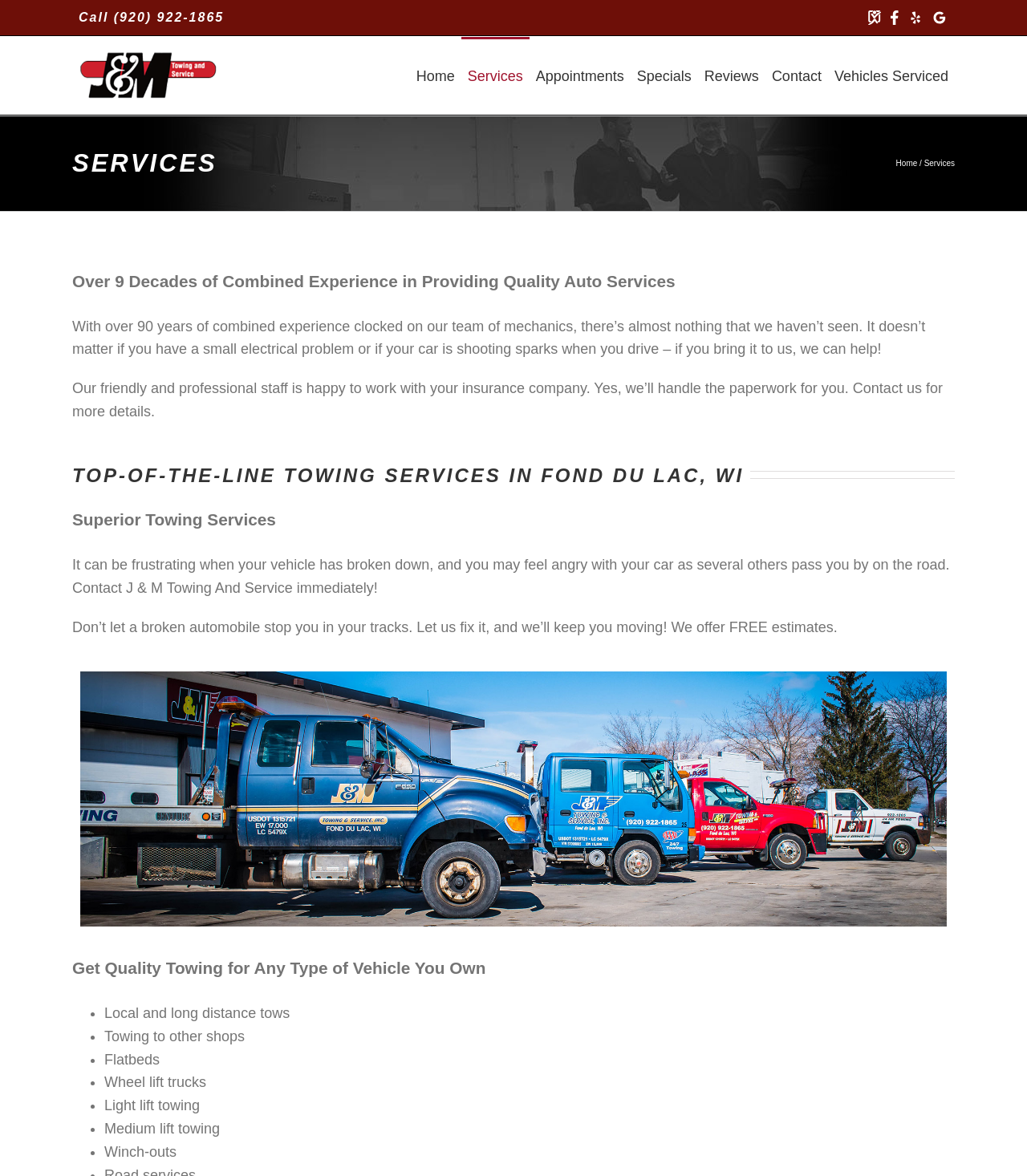What types of towing services are offered?
Refer to the image and provide a detailed answer to the question.

The webpage lists various types of towing services offered, including local and long distance tows, towing to other shops, flatbeds, wheel lift trucks, light lift towing, medium lift towing, and winch-outs. These services are listed under the 'TOP-OF-THE-LINE TOWING SERVICES IN FOND DU LAC, WI' section.